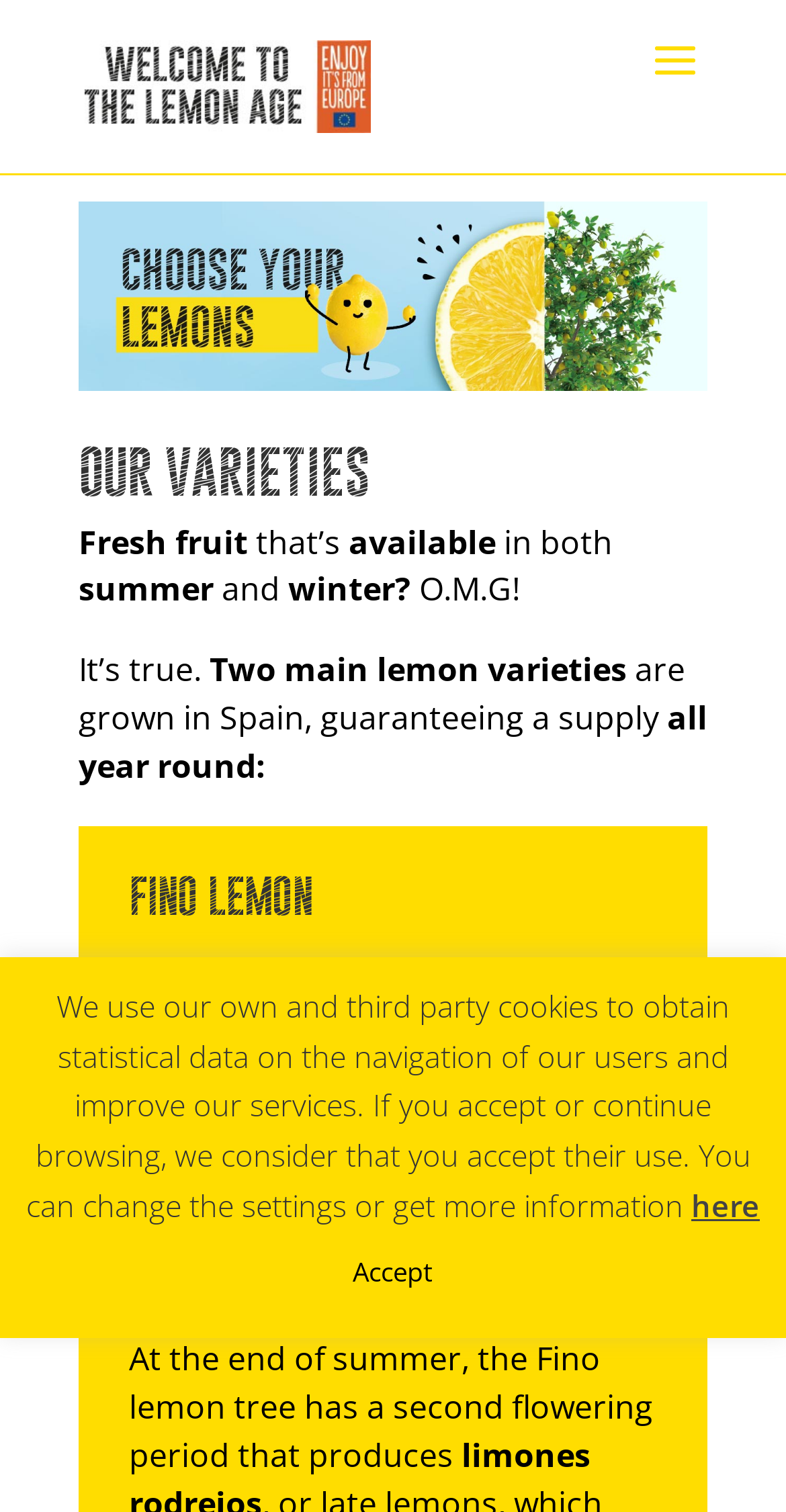Use a single word or phrase to answer the following:
What is the main topic of this webpage?

Lemon varieties